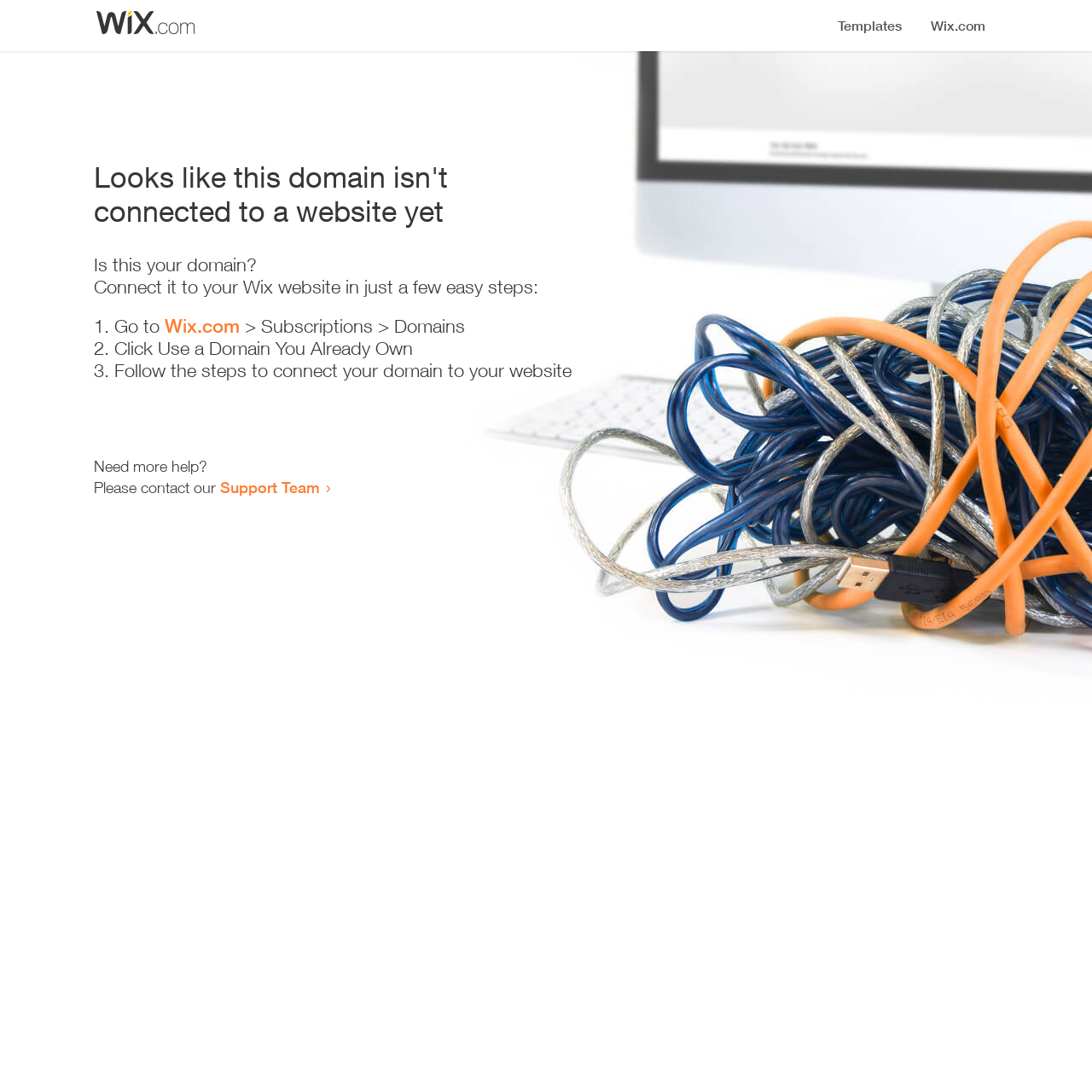Using the description: "Wix.com", identify the bounding box of the corresponding UI element in the screenshot.

[0.151, 0.288, 0.22, 0.309]